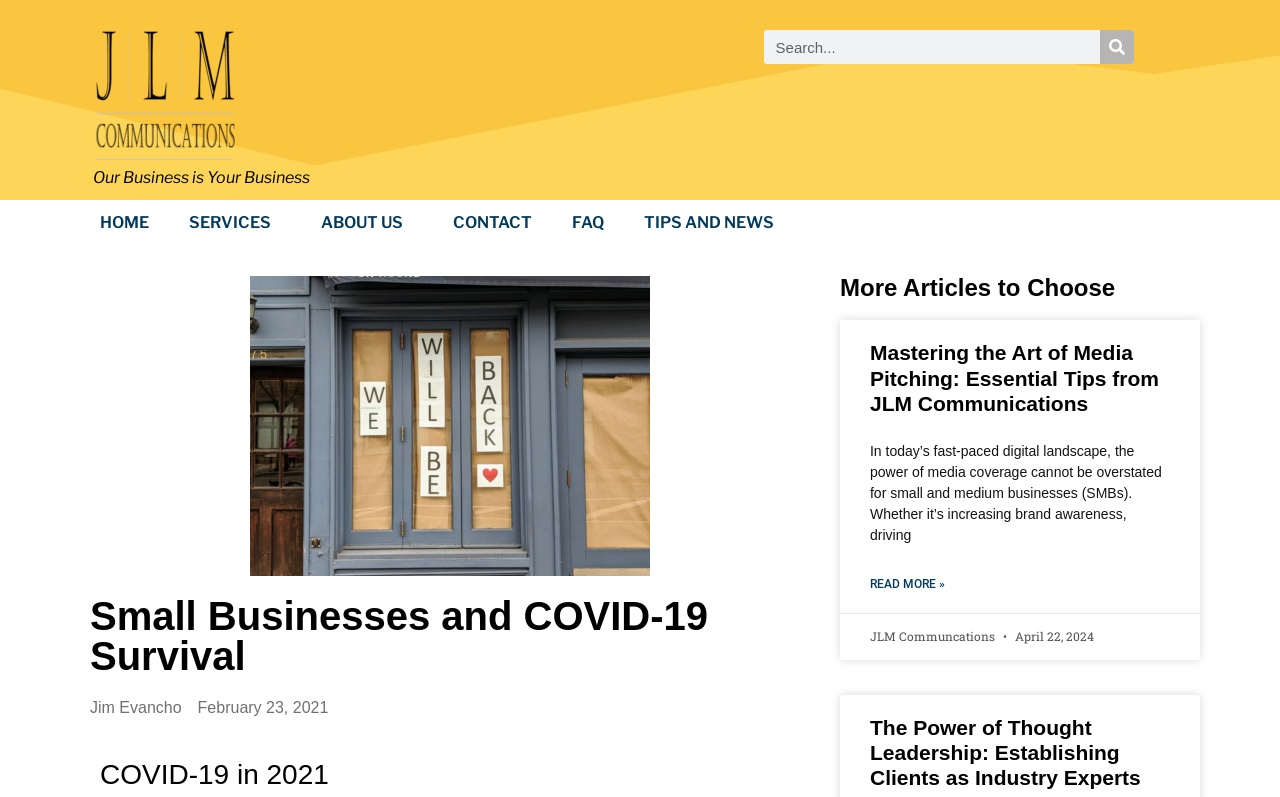Can you find and provide the main heading text of this webpage?

Small Businesses and COVID-19 Survival